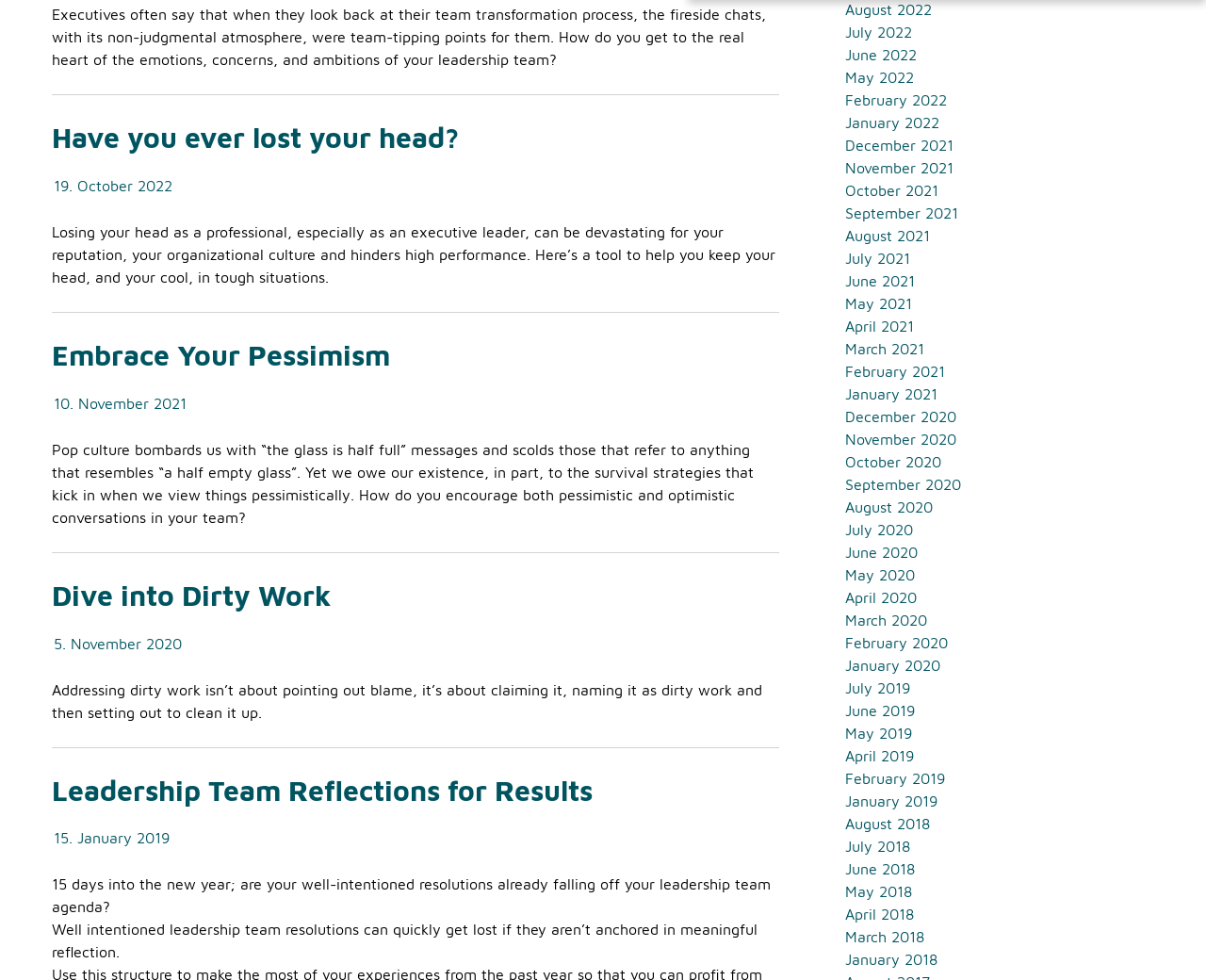Respond to the following question with a brief word or phrase:
What is the date of the third article?

5. November 2020